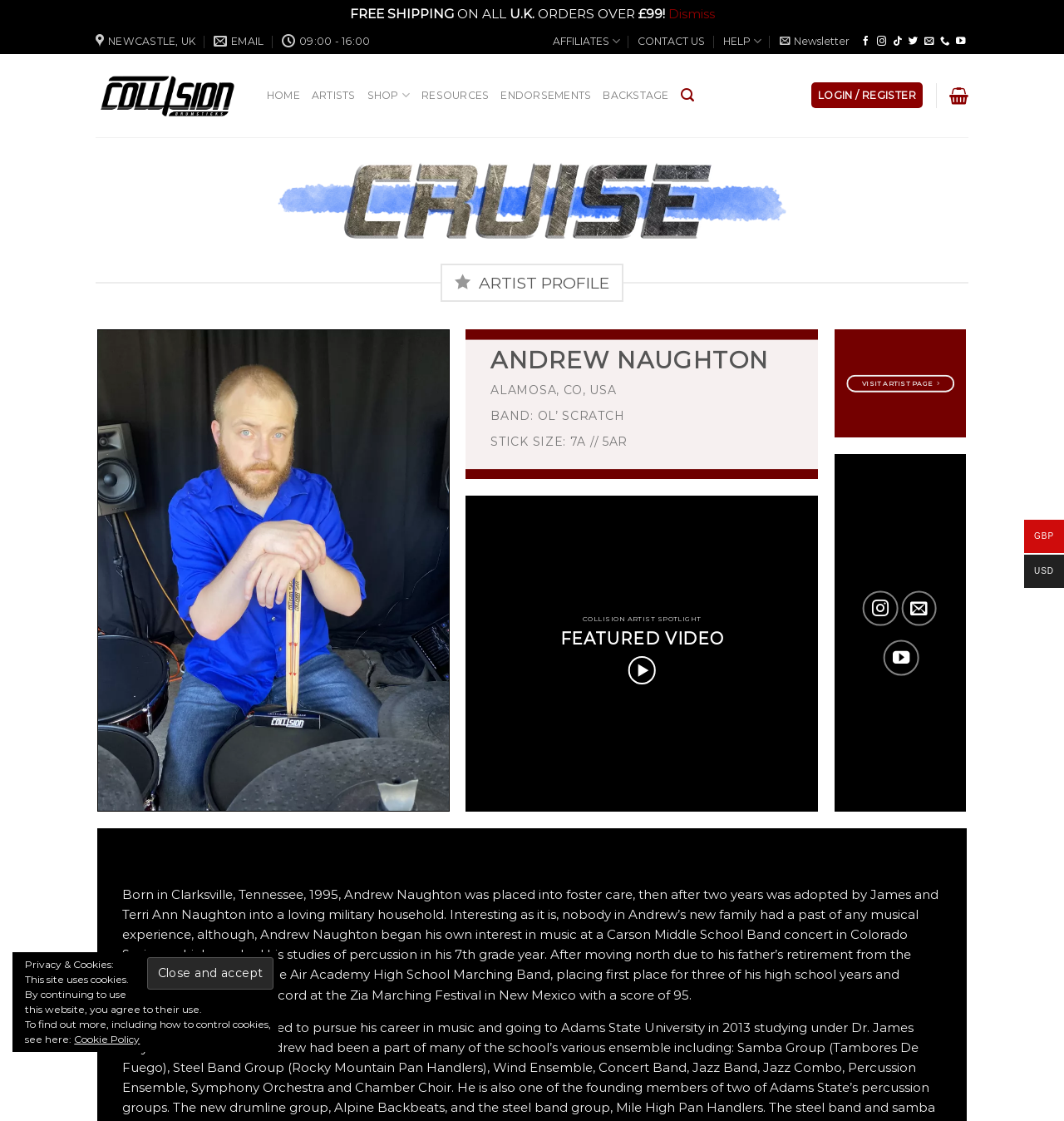Create a detailed narrative of the webpage’s visual and textual elements.

The webpage is about Andrew Naughton, a USA-based drummer who plays Collision Drumsticks 7A // 5AR sticks. At the top of the page, there is a notification bar with free shipping information for UK orders over £99. Below this, there is a navigation menu with links to various sections of the website, including Home, Artists, Shop, Resources, Endorsements, Backstage, and Search.

On the left side of the page, there is a section dedicated to Andrew Naughton's artist profile, which includes his name, location, band, and stick size. There are also links to visit his artist page, follow him on Instagram, send him an email, and follow him on YouTube.

To the right of the artist profile section, there is a featured video section with a play button. Below this, there is a biography of Andrew Naughton, which describes his early life, adoption, and how he became interested in music.

At the bottom of the page, there is a section with links to social media platforms, including Facebook, Instagram, TikTok, Twitter, and YouTube. There is also a link to send an email or call the website's administrators.

In the bottom-left corner of the page, there is a button to close and accept cookies, along with a notification about the website's use of cookies and a link to the Cookie Policy. On the bottom-right corner, there are currency options, including GBP and USD.